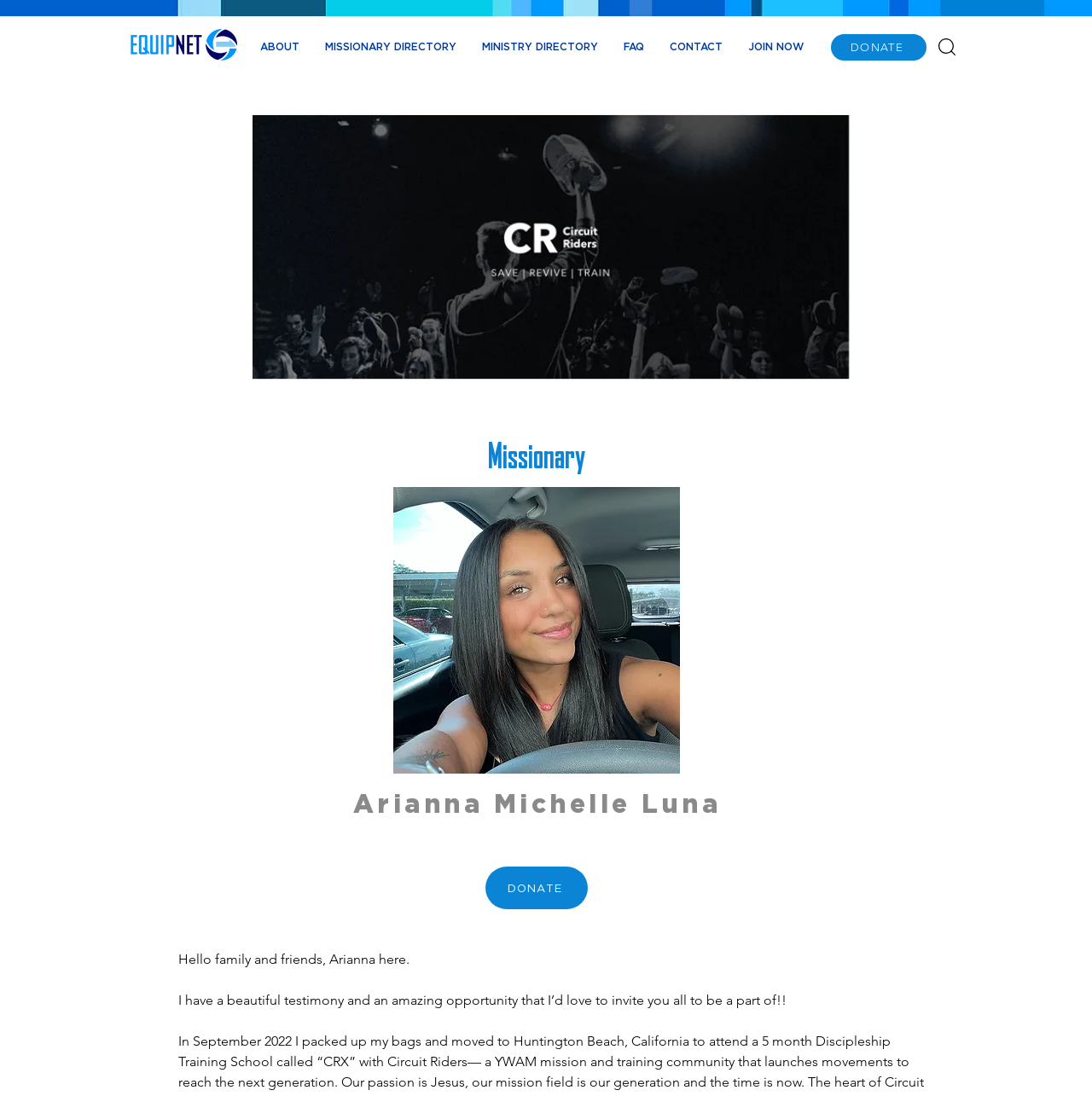What is the organization's logo image?
Use the screenshot to answer the question with a single word or phrase.

equipnet_logo.png